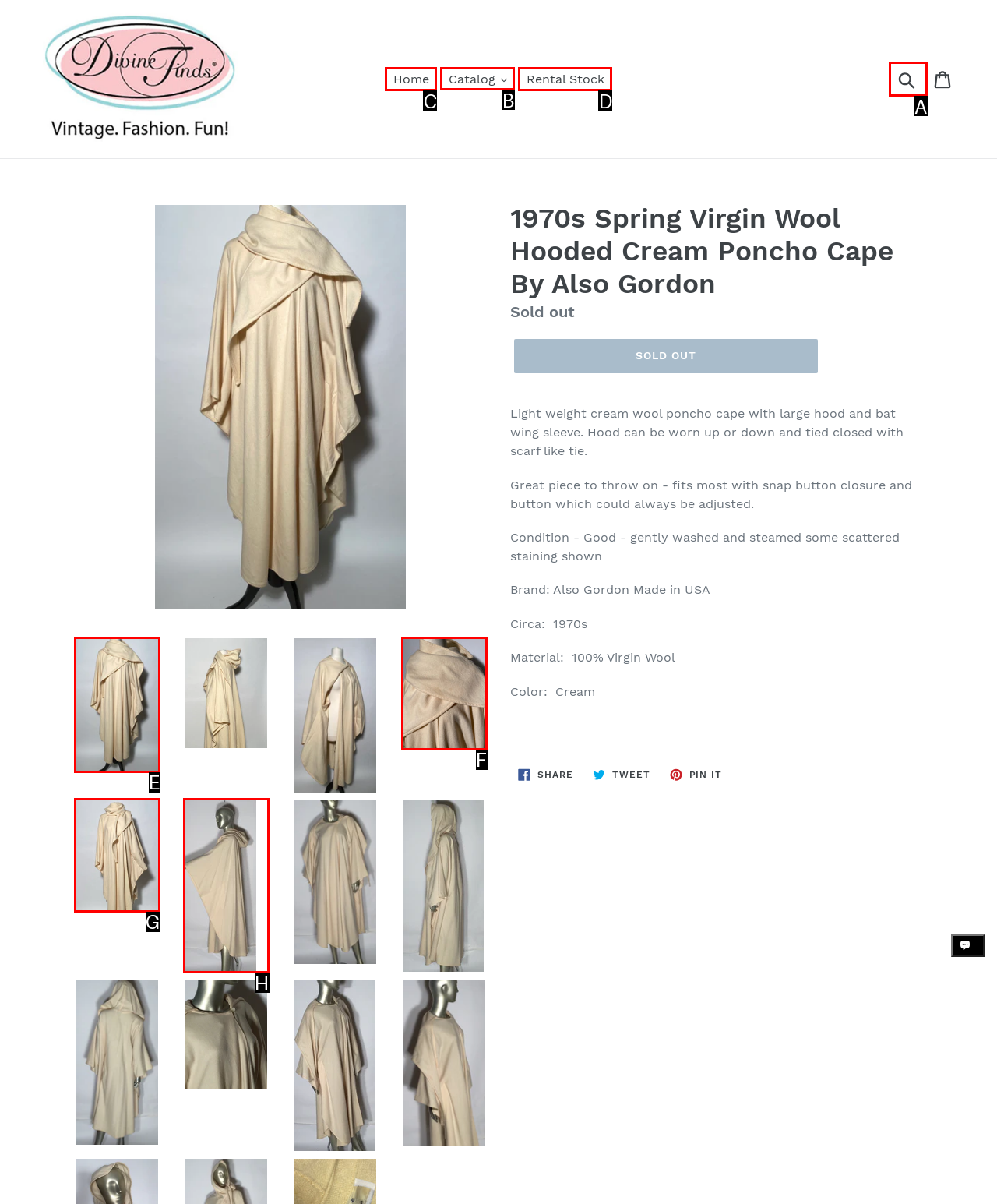Please indicate which option's letter corresponds to the task: View the product catalog by examining the highlighted elements in the screenshot.

B